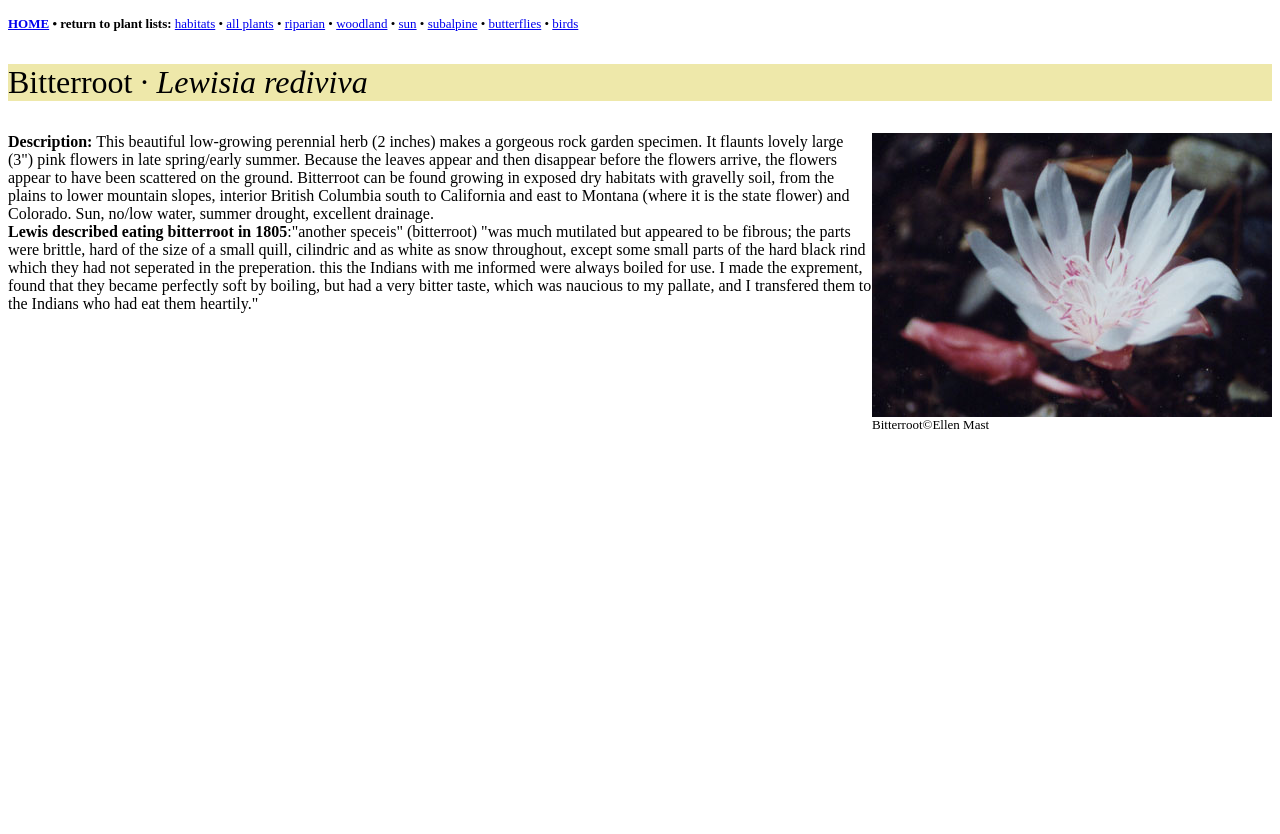Given the description of a UI element: "butterflies", identify the bounding box coordinates of the matching element in the webpage screenshot.

[0.382, 0.019, 0.423, 0.037]